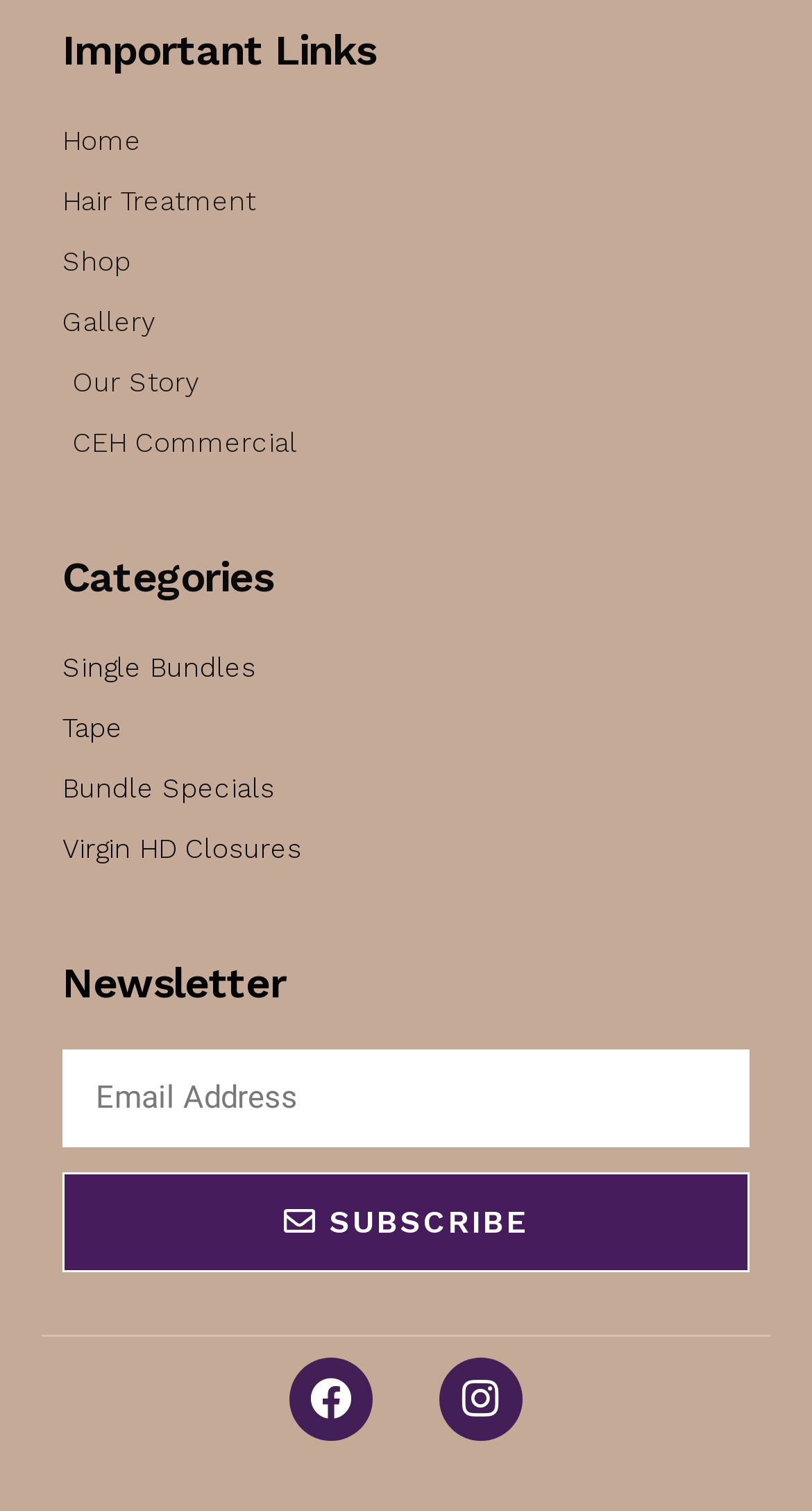Determine the bounding box of the UI component based on this description: "Instagram". The bounding box coordinates should be four float values between 0 and 1, i.e., [left, top, right, bottom].

[0.541, 0.899, 0.644, 0.954]